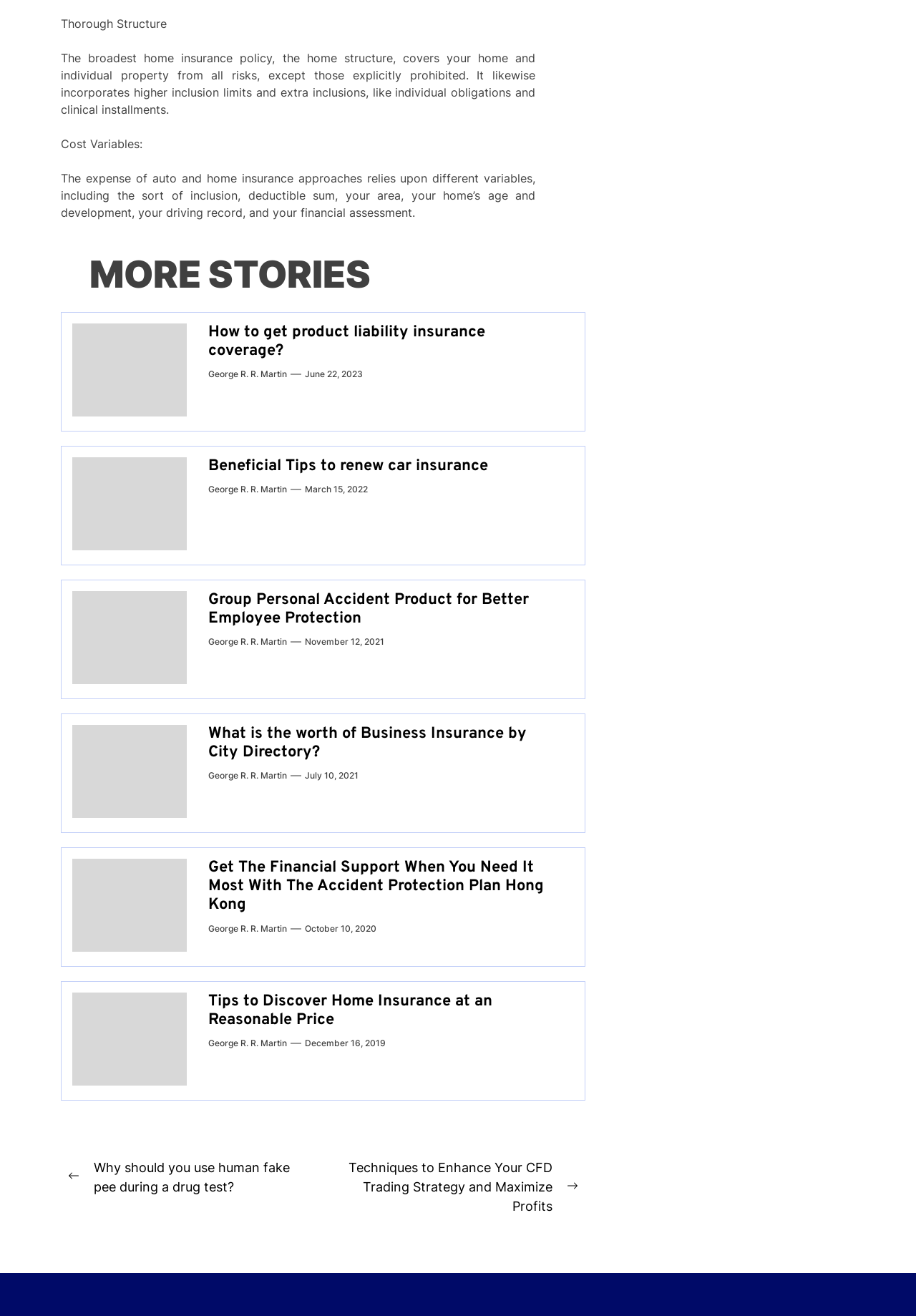Using the provided description: "March 15, 2022March 18, 2022", find the bounding box coordinates of the corresponding UI element. The output should be four float numbers between 0 and 1, in the format [left, top, right, bottom].

[0.333, 0.367, 0.402, 0.377]